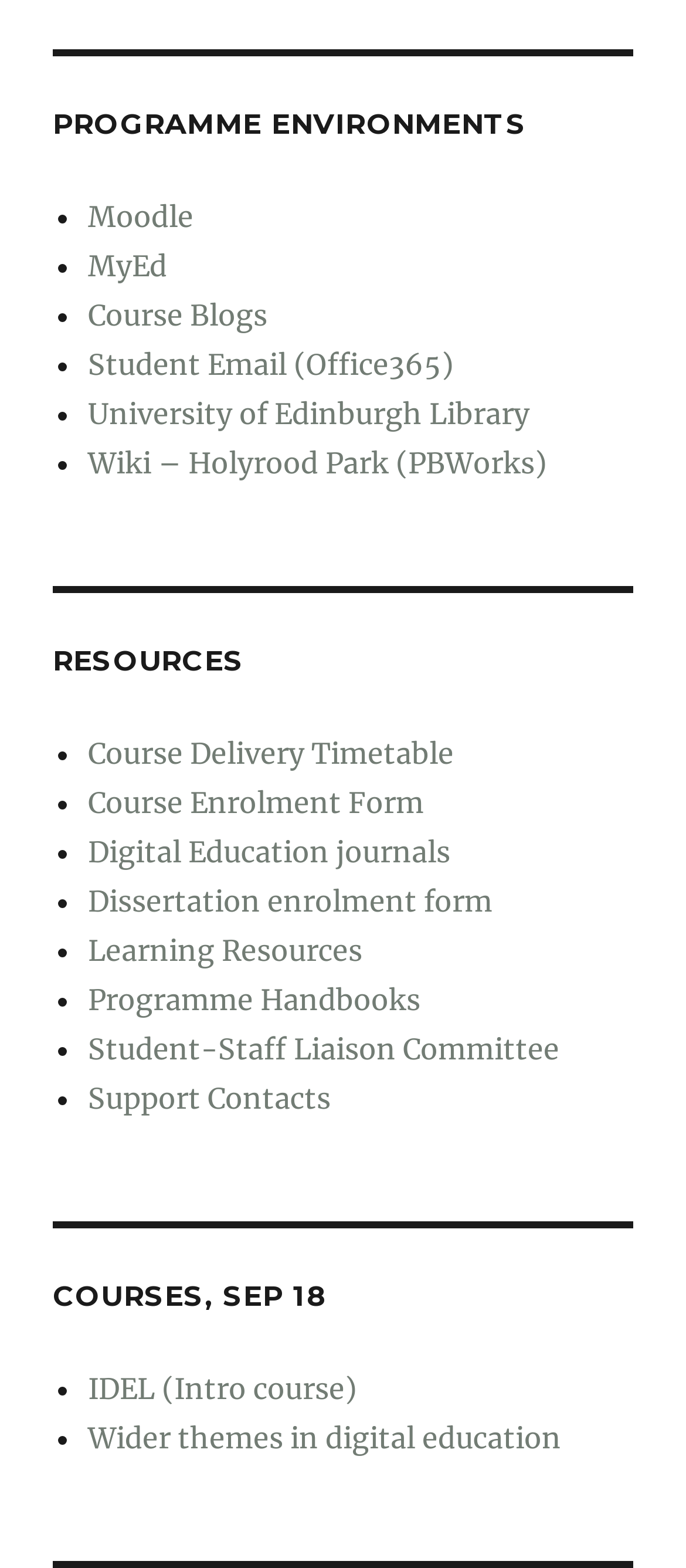Given the description: "Student Email (Office365)", determine the bounding box coordinates of the UI element. The coordinates should be formatted as four float numbers between 0 and 1, [left, top, right, bottom].

[0.128, 0.221, 0.661, 0.243]